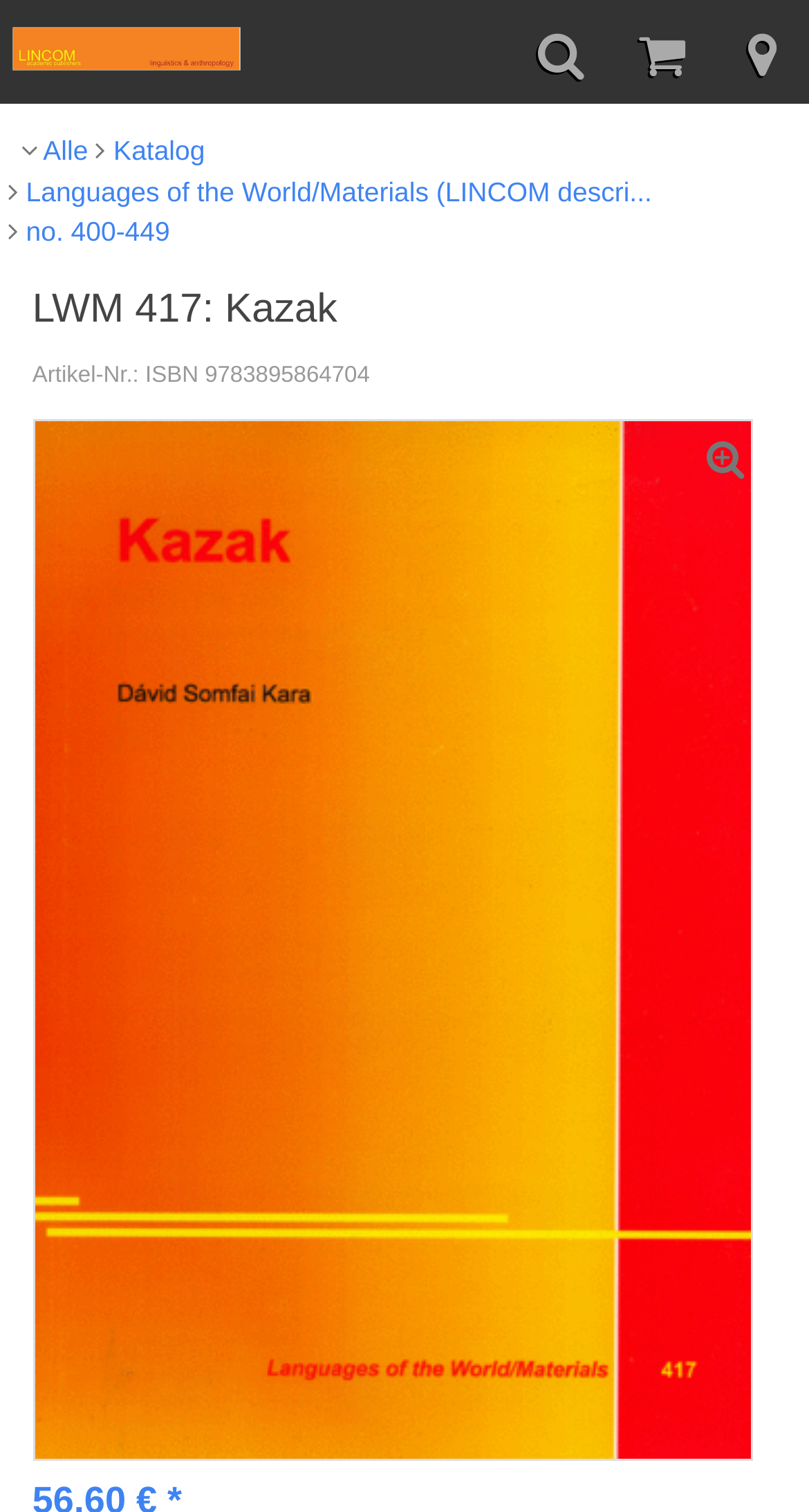What is the ISBN number of the book?
Please provide a comprehensive answer based on the information in the image.

I found the ISBN number by looking at the text 'Artikel-Nr.: ISBN 9783895864704' which is a static text element on the webpage.